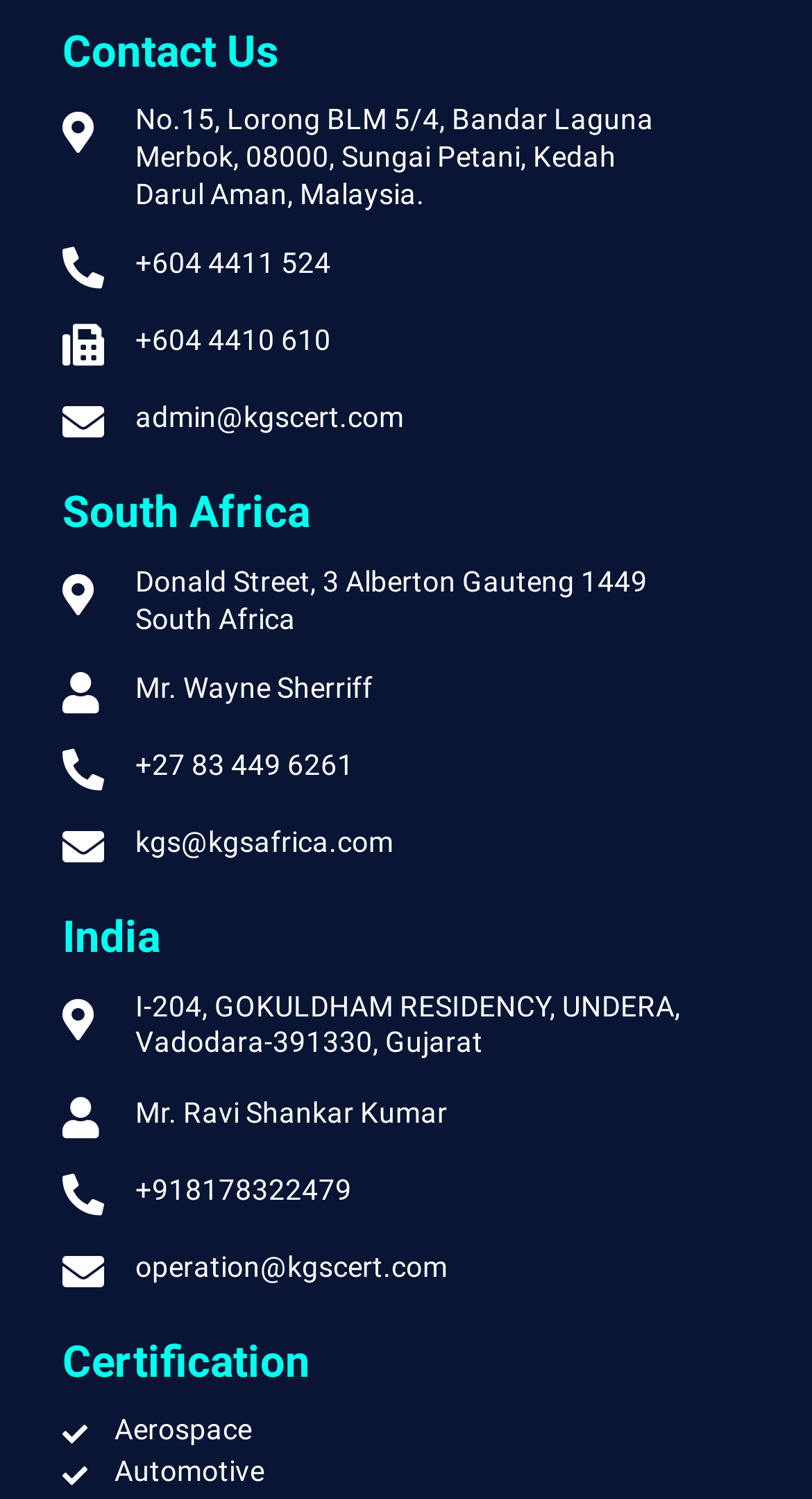How many countries are listed for contact?
Please give a detailed answer to the question using the information shown in the image.

I counted the number of headings that indicate country names, which are 'South Africa', 'India', and no other country names are found.